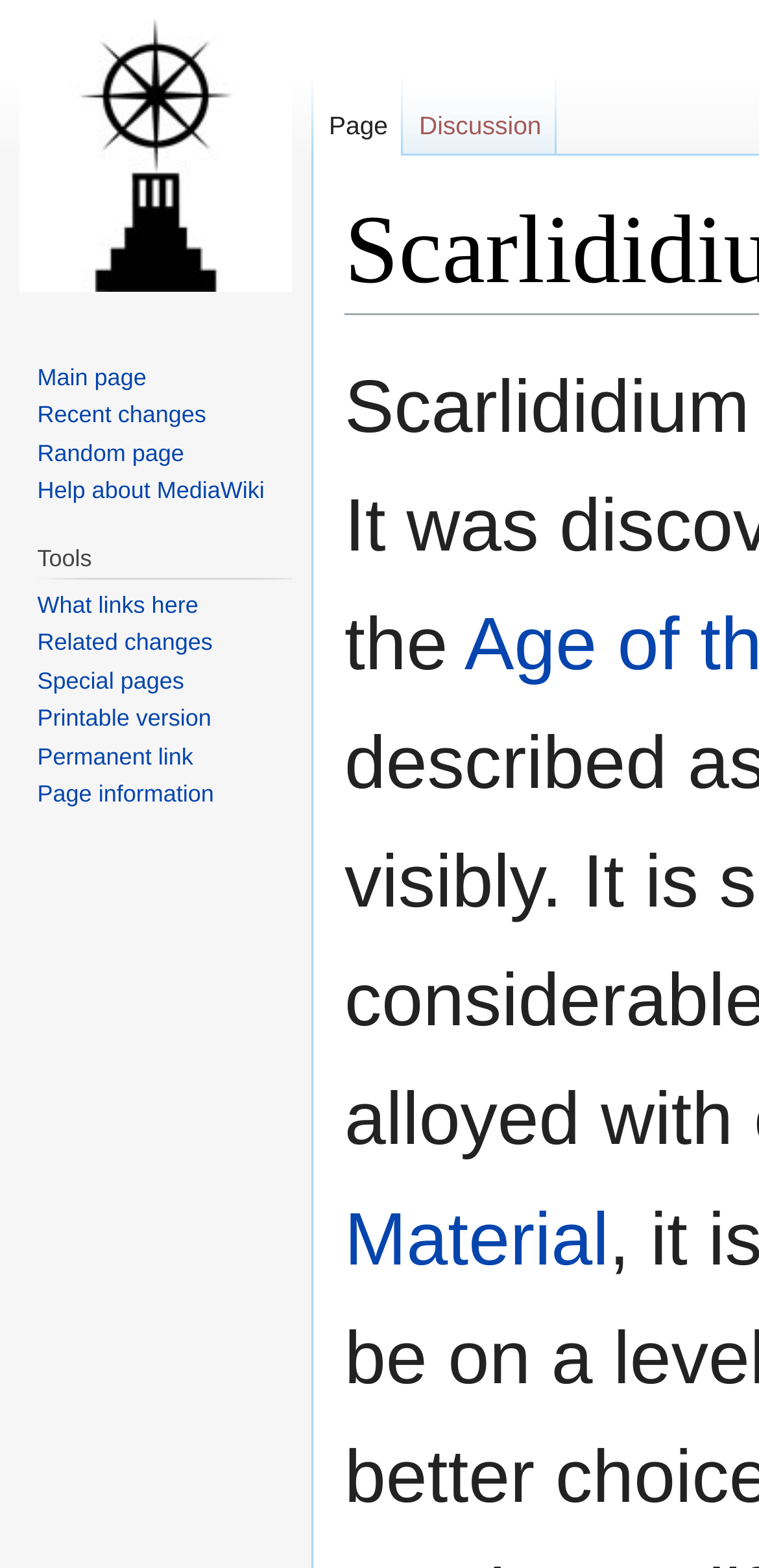What is the position of 'Jump to navigation'?
Please provide a single word or phrase in response based on the screenshot.

Top-right